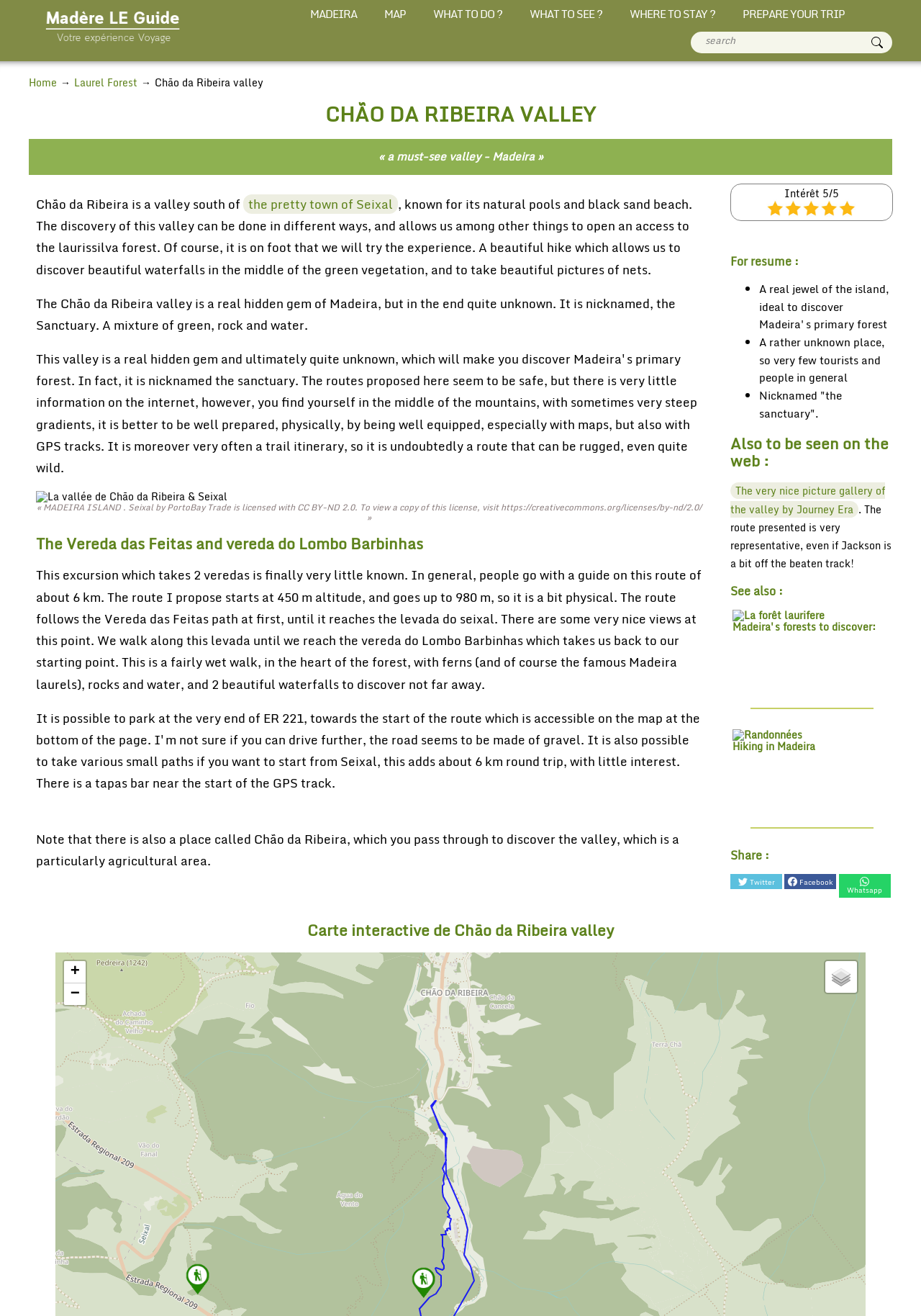Can you find the bounding box coordinates of the area I should click to execute the following instruction: "View the picture gallery of the valley"?

[0.793, 0.367, 0.961, 0.393]